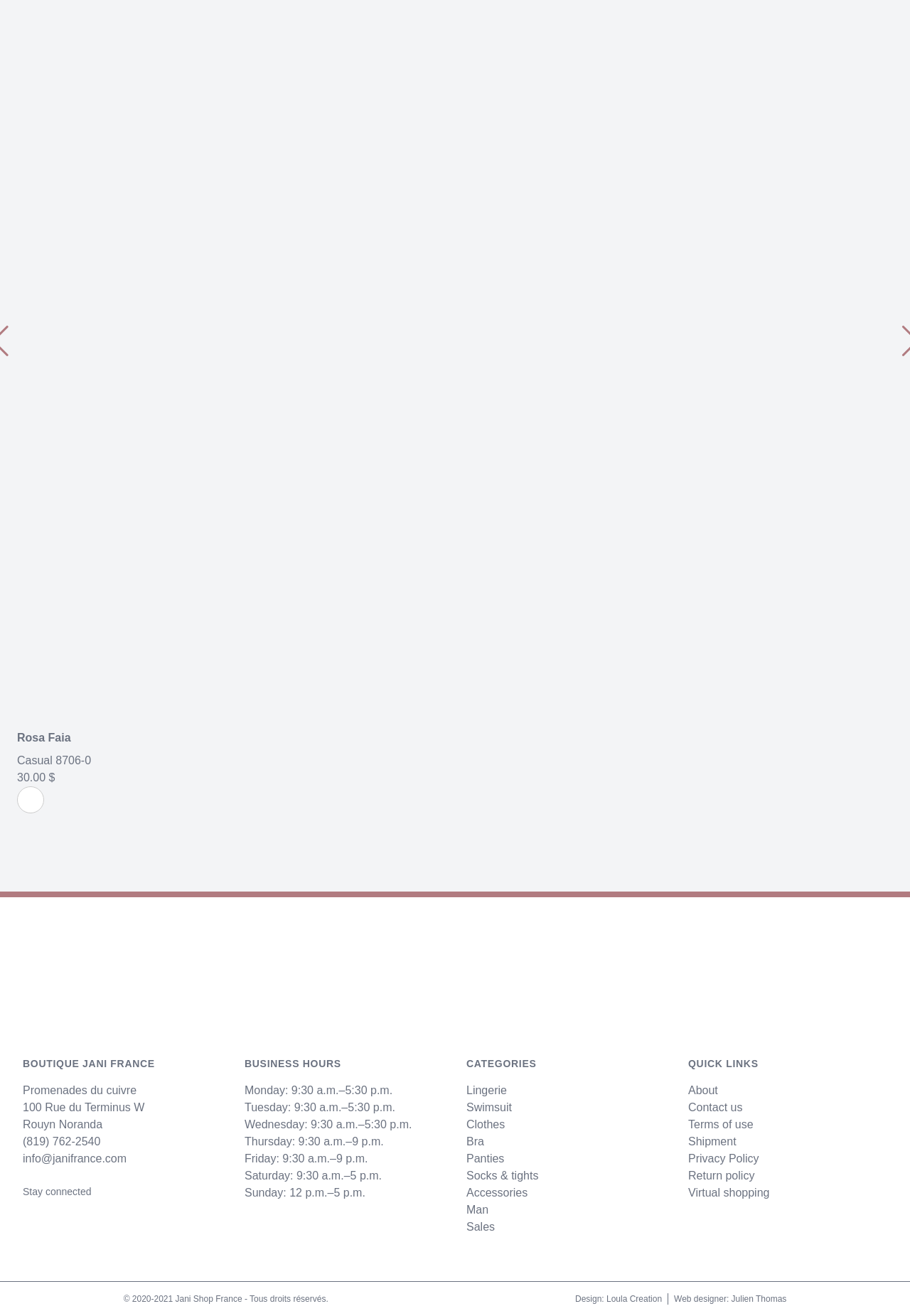What are the business hours on Monday? Observe the screenshot and provide a one-word or short phrase answer.

9:30 a.m.–5:30 p.m.